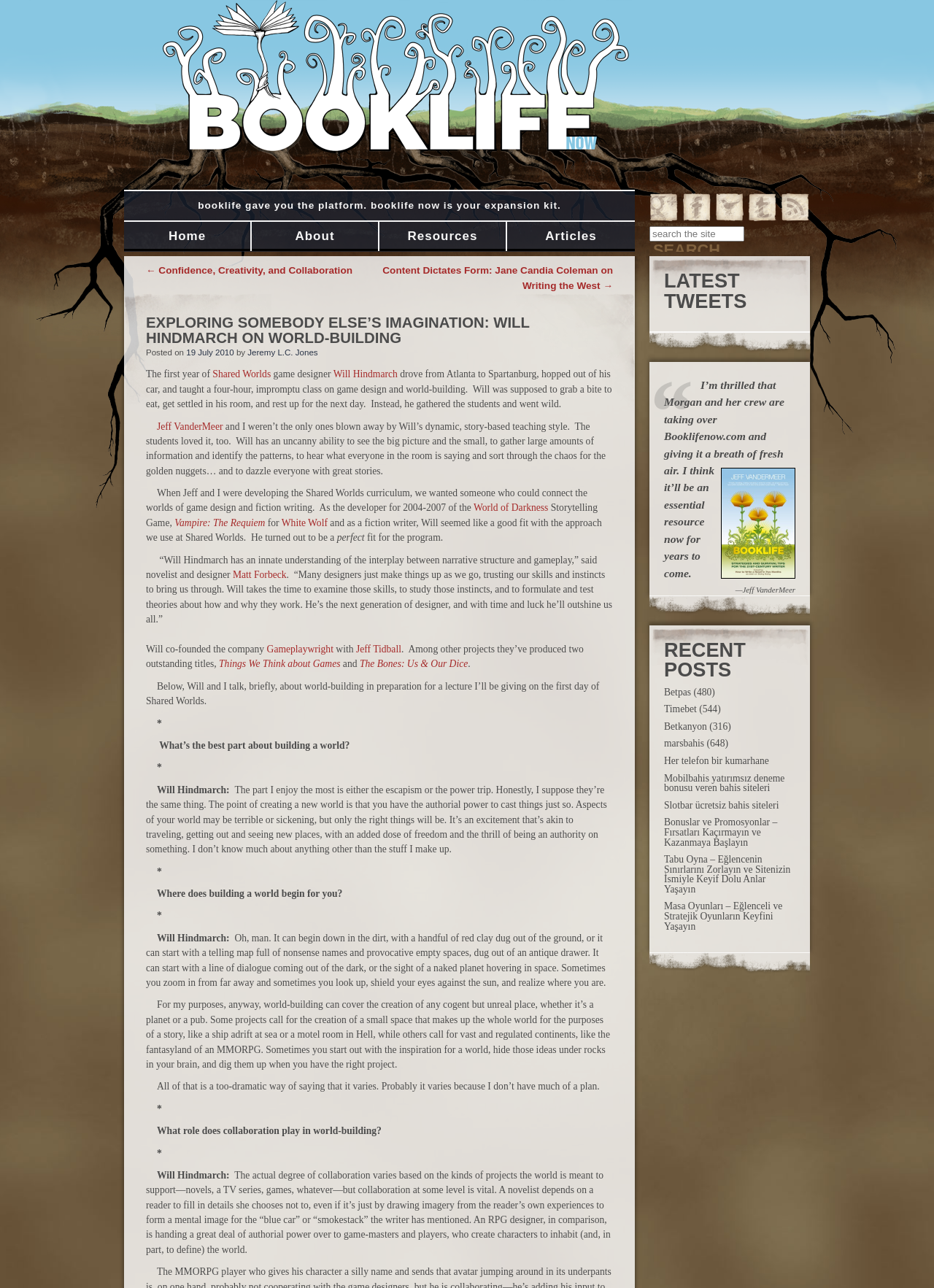Who is the novelist mentioned in the article? From the image, respond with a single word or brief phrase.

Jeff VanderMeer